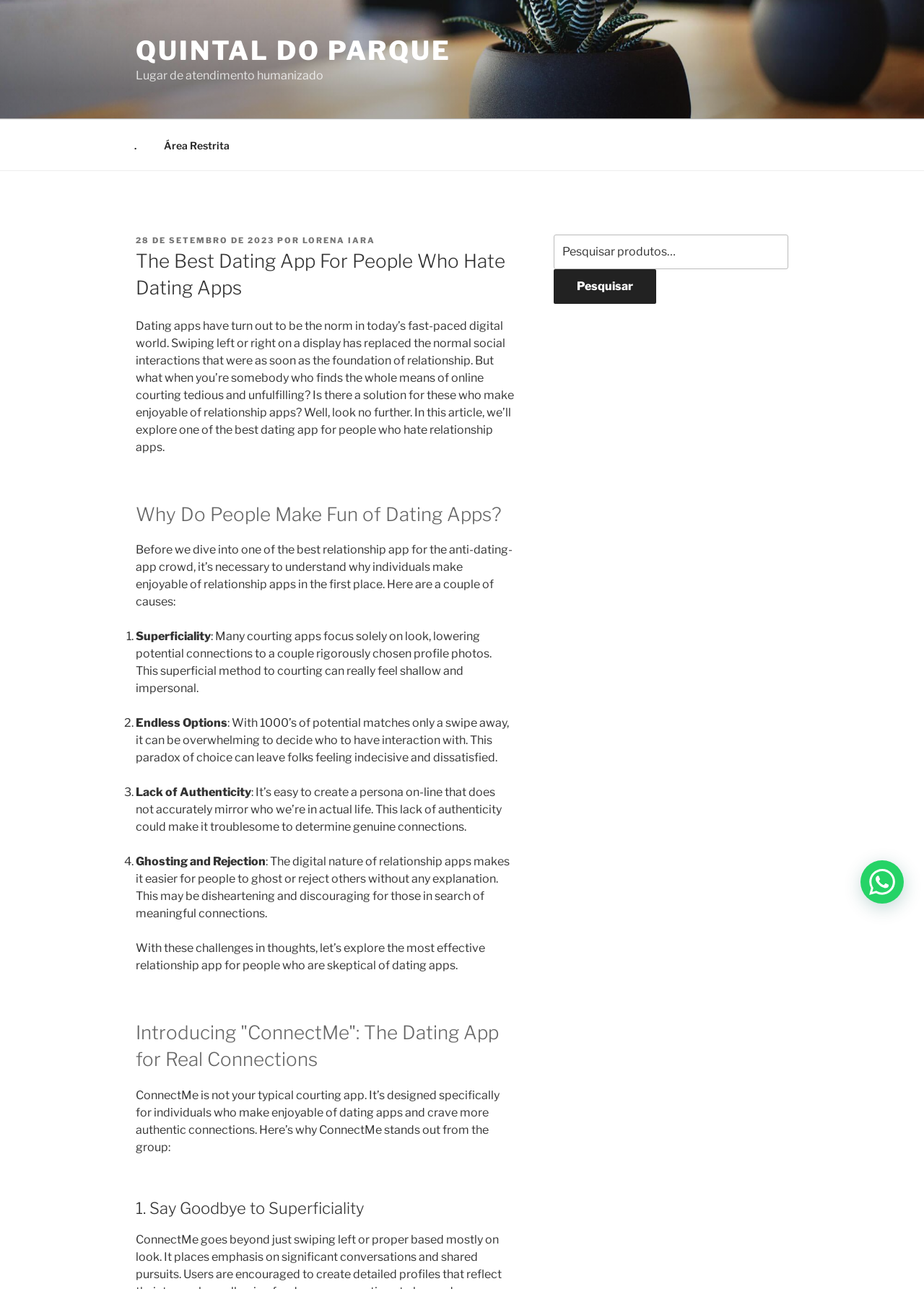Extract the bounding box coordinates of the UI element described by: "Pesquisar". The coordinates should include four float numbers ranging from 0 to 1, e.g., [left, top, right, bottom].

[0.599, 0.209, 0.71, 0.236]